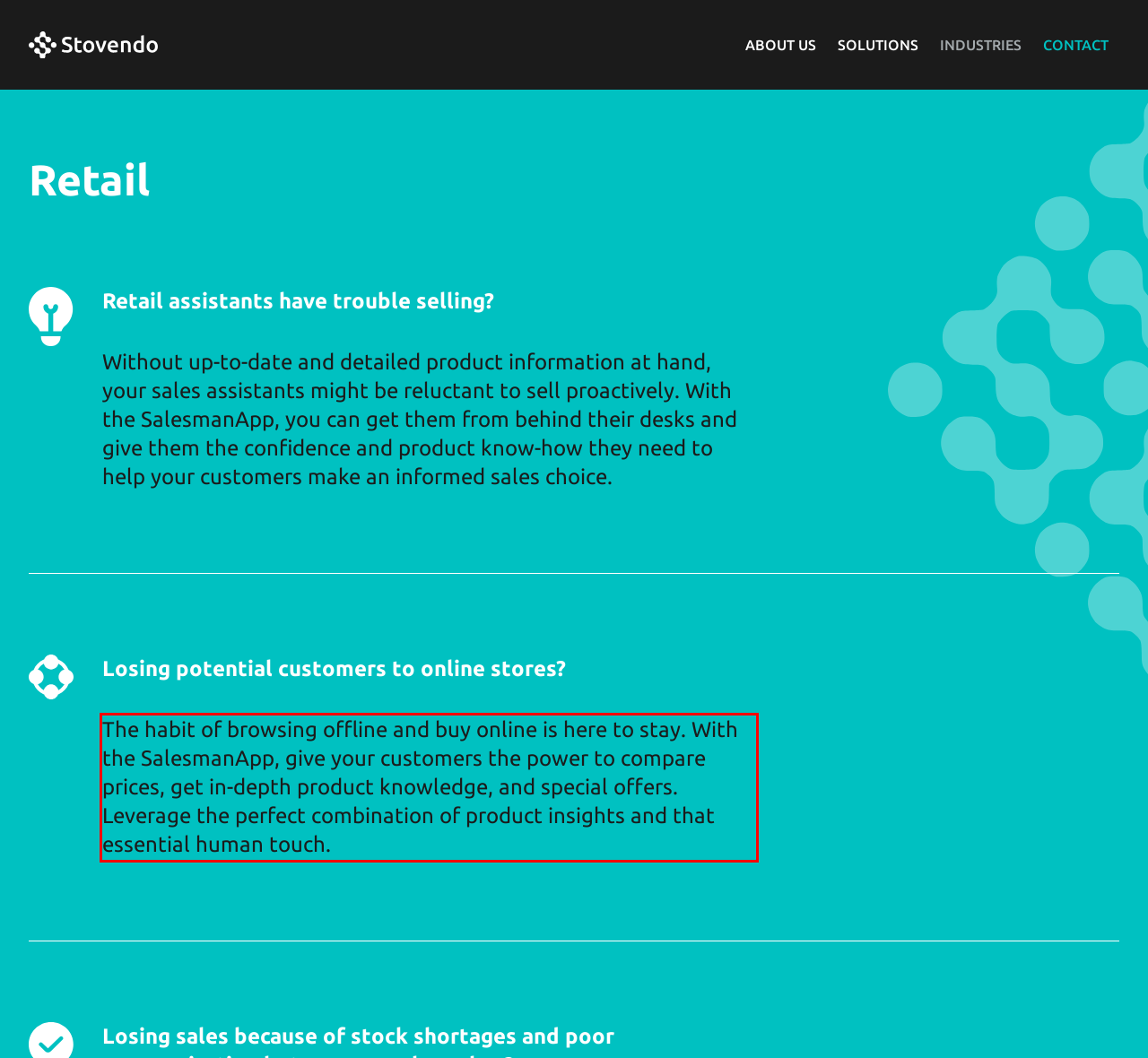Within the screenshot of the webpage, locate the red bounding box and use OCR to identify and provide the text content inside it.

The habit of browsing offline and buy online is here to stay. With the SalesmanApp, give your customers the power to compare prices, get in-depth product knowledge, and special offers. Leverage the perfect combination of product insights and that essential human touch.